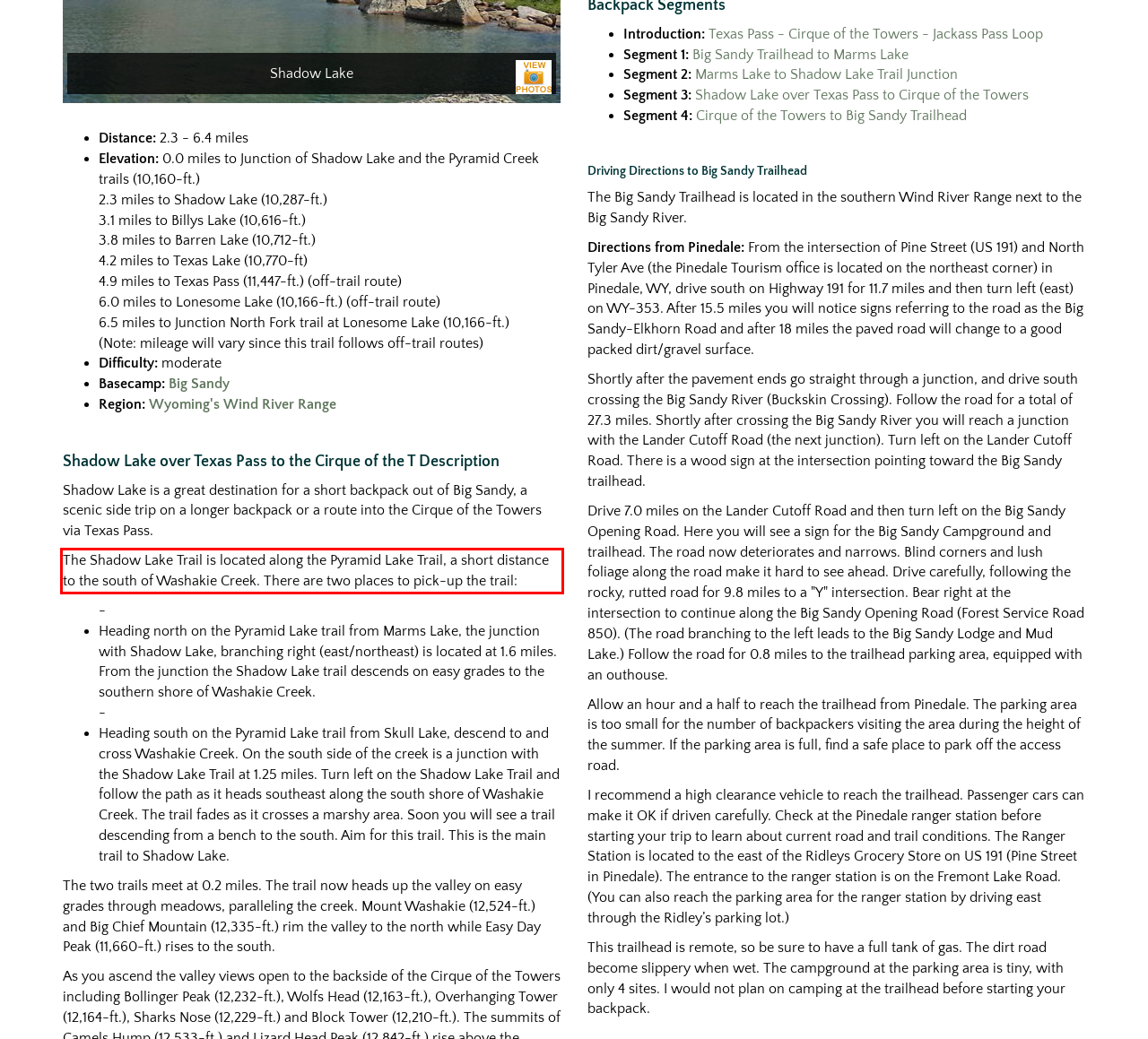Please perform OCR on the text within the red rectangle in the webpage screenshot and return the text content.

The Shadow Lake Trail is located along the Pyramid Lake Trail, a short distance to the south of Washakie Creek. There are two places to pick-up the trail: